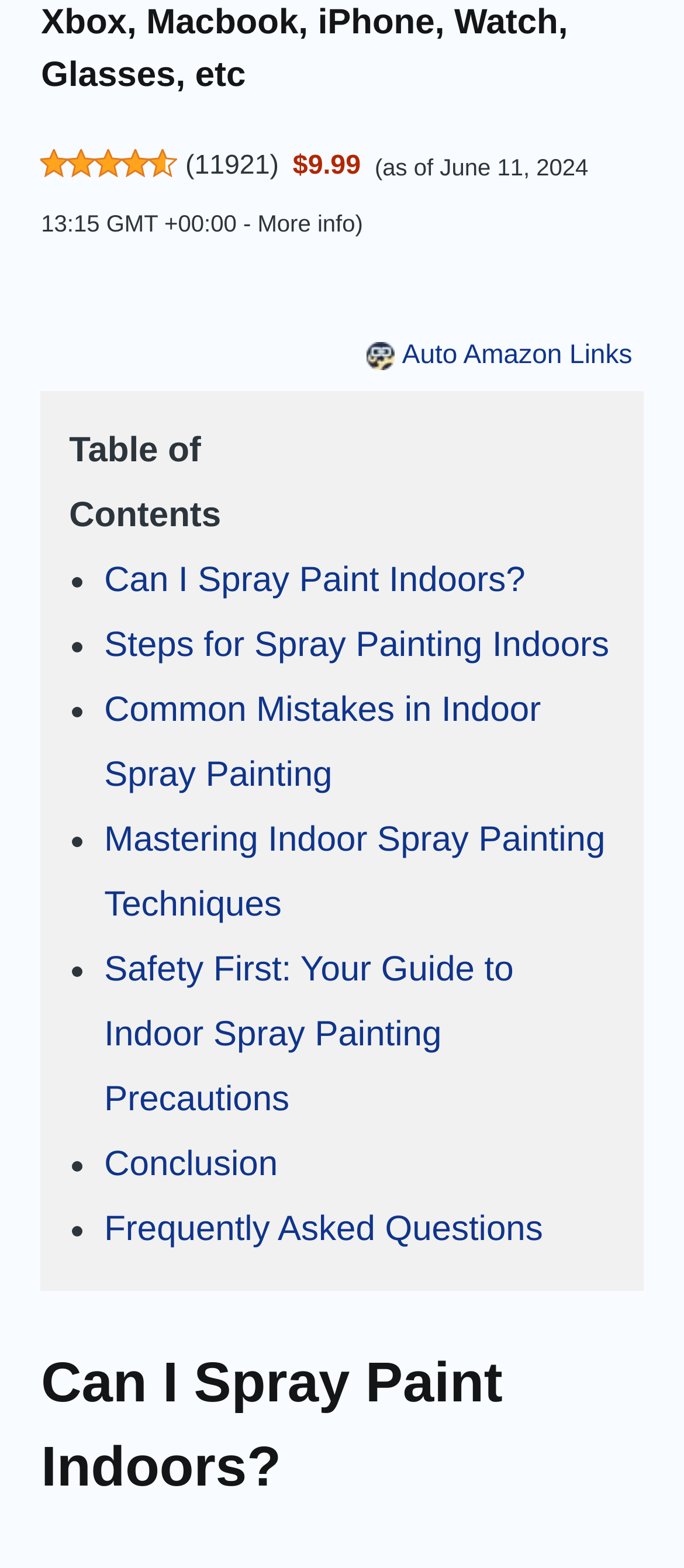Answer the question in one word or a short phrase:
What is the rating of the product?

4.6 out of 5 stars